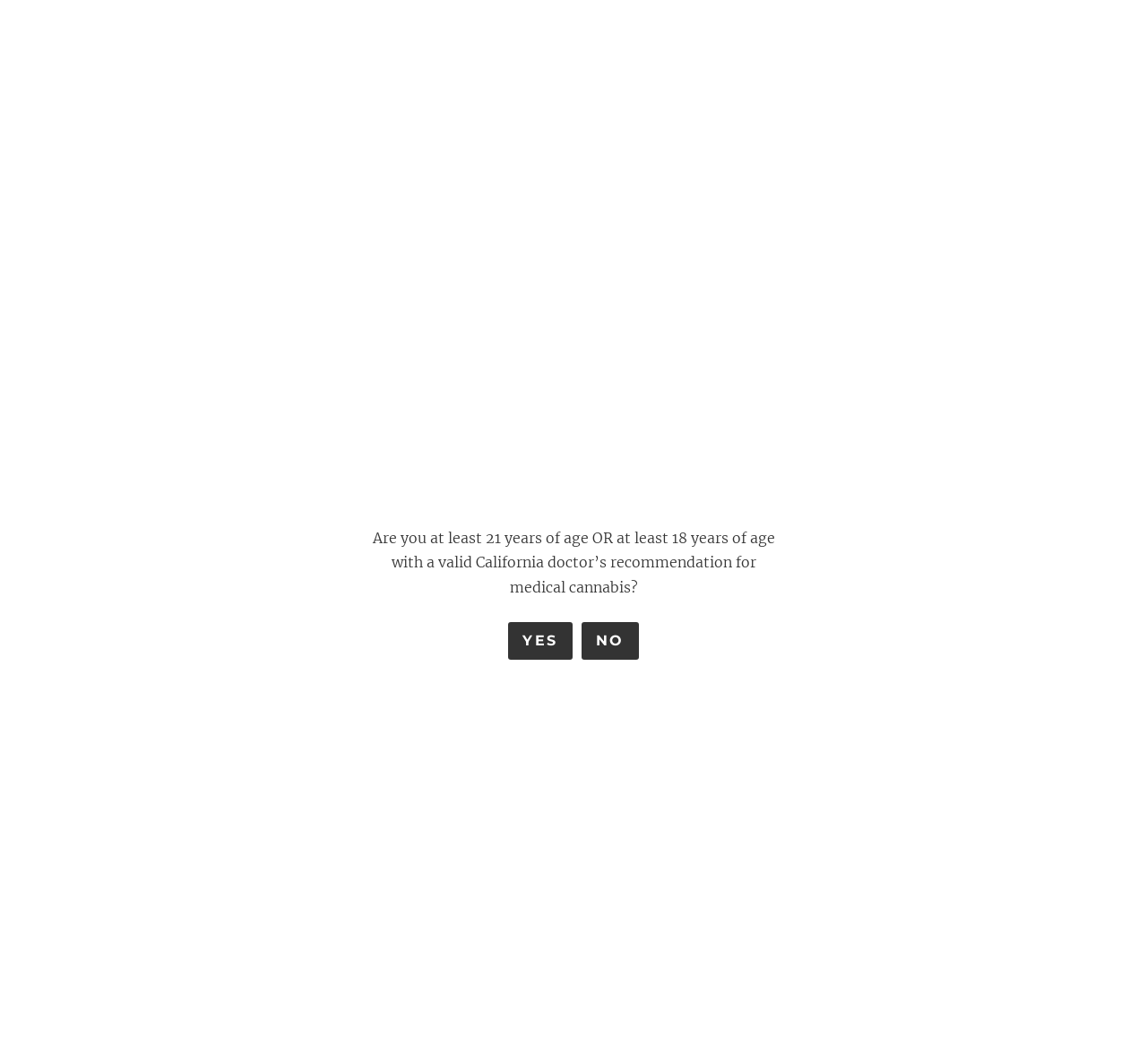Reply to the question with a single word or phrase:
What is the age requirement to access the website?

21 years or 18 with a doctor's recommendation